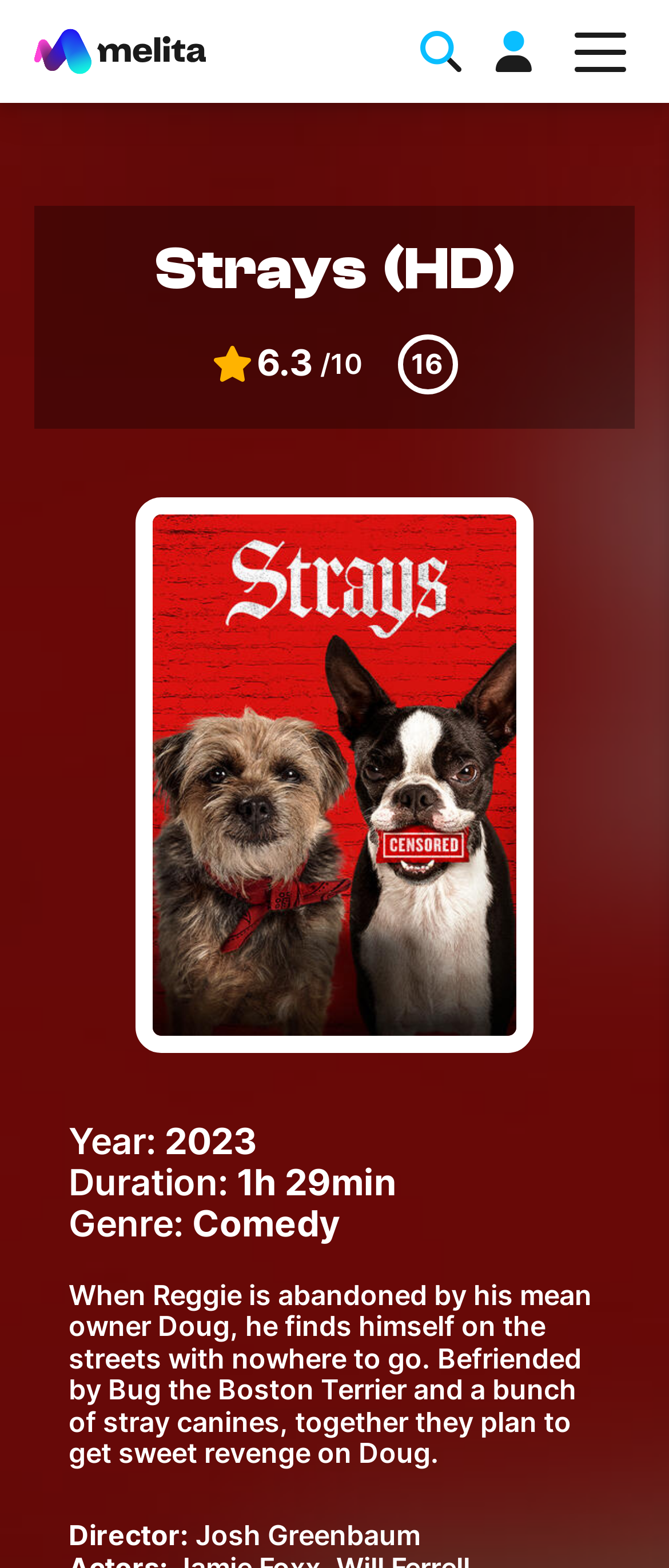Pinpoint the bounding box coordinates of the area that should be clicked to complete the following instruction: "Get help on how to improve Wi-Fi". The coordinates must be given as four float numbers between 0 and 1, i.e., [left, top, right, bottom].

[0.051, 0.51, 0.603, 0.536]